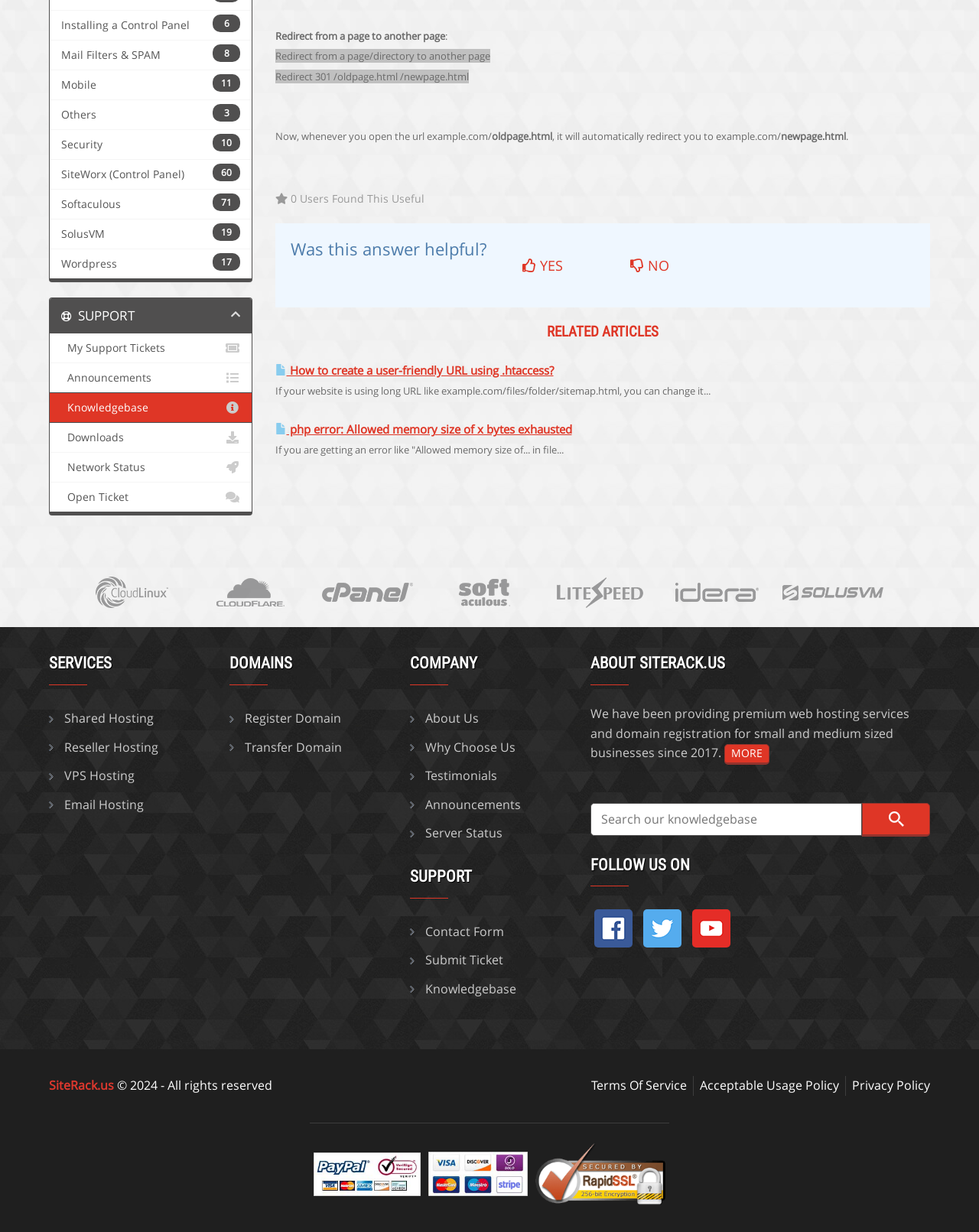From the element description name="search" placeholder="Search our knowledgebase", predict the bounding box coordinates of the UI element. The coordinates must be specified in the format (top-left x, top-left y, bottom-right x, bottom-right y) and should be within the 0 to 1 range.

[0.603, 0.652, 0.881, 0.679]